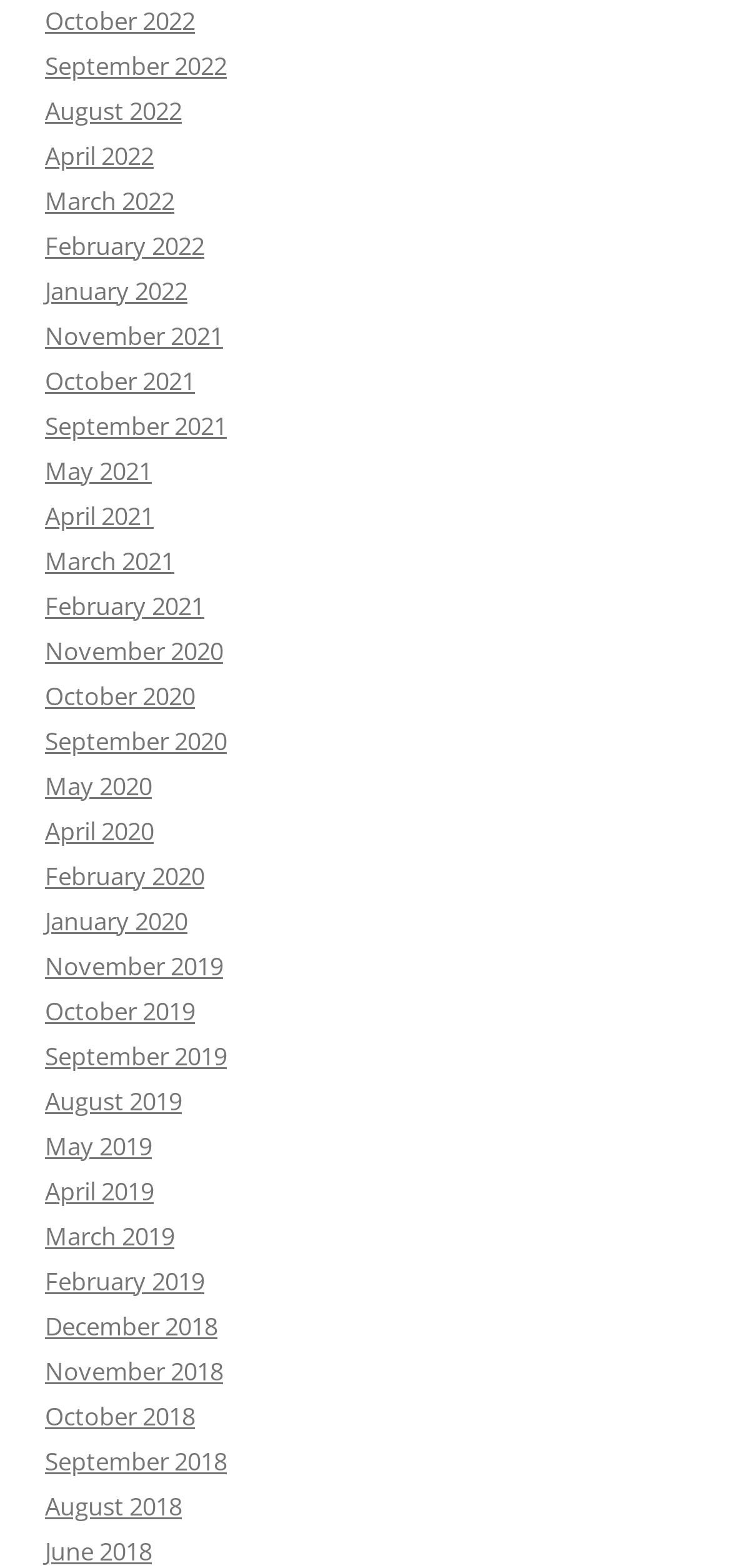What is the earliest month listed?
Provide a short answer using one word or a brief phrase based on the image.

June 2018